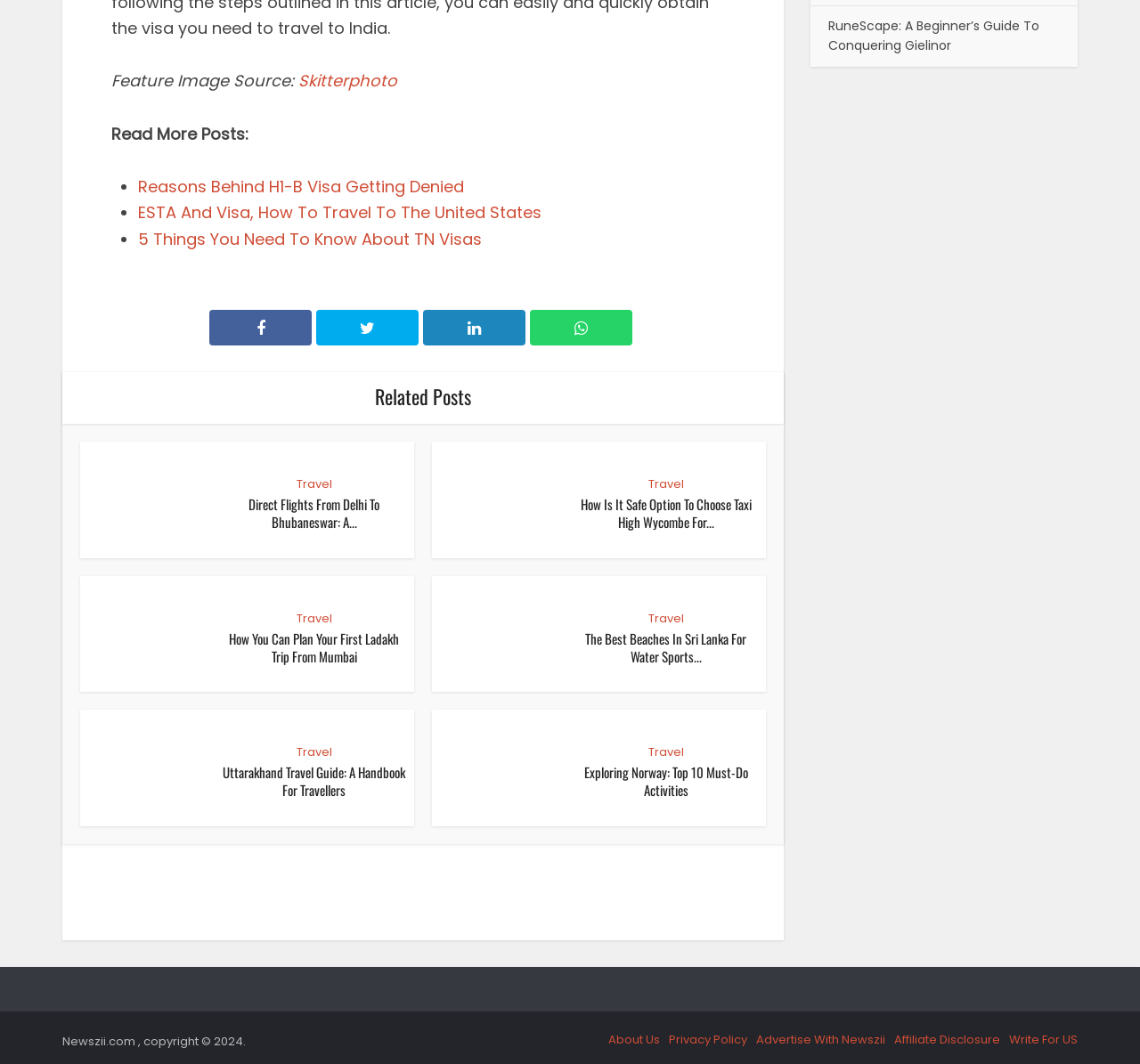What is the category of the first article?
Answer the question with as much detail as you can, using the image as a reference.

The first article is categorized under 'Travel' because it has a link with the text 'Travel' above the article title 'Direct Flights From Delhi To Bhubaneswar: A...'.